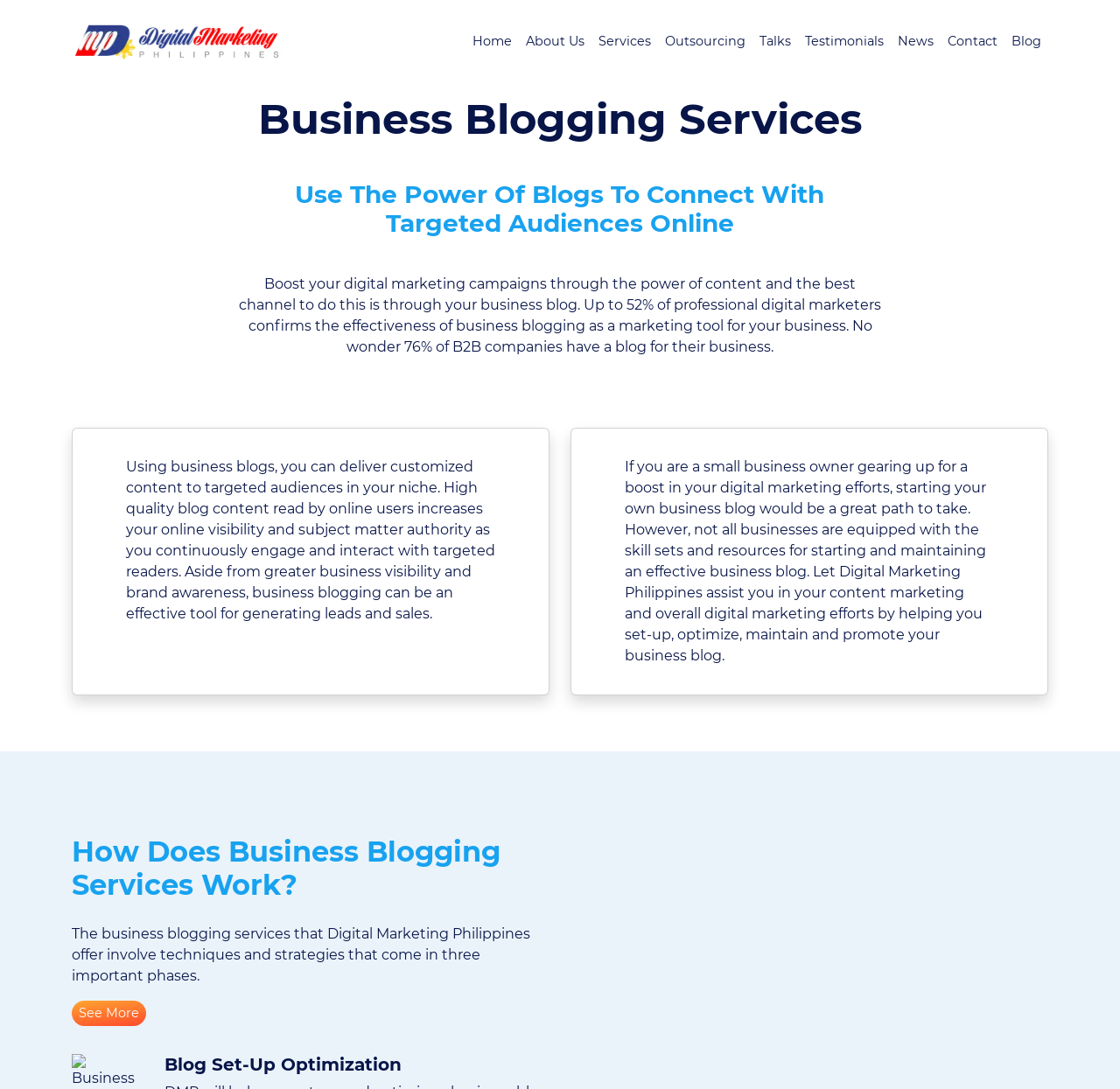Please find the bounding box coordinates of the element's region to be clicked to carry out this instruction: "Click the Blog link".

[0.897, 0.023, 0.936, 0.054]